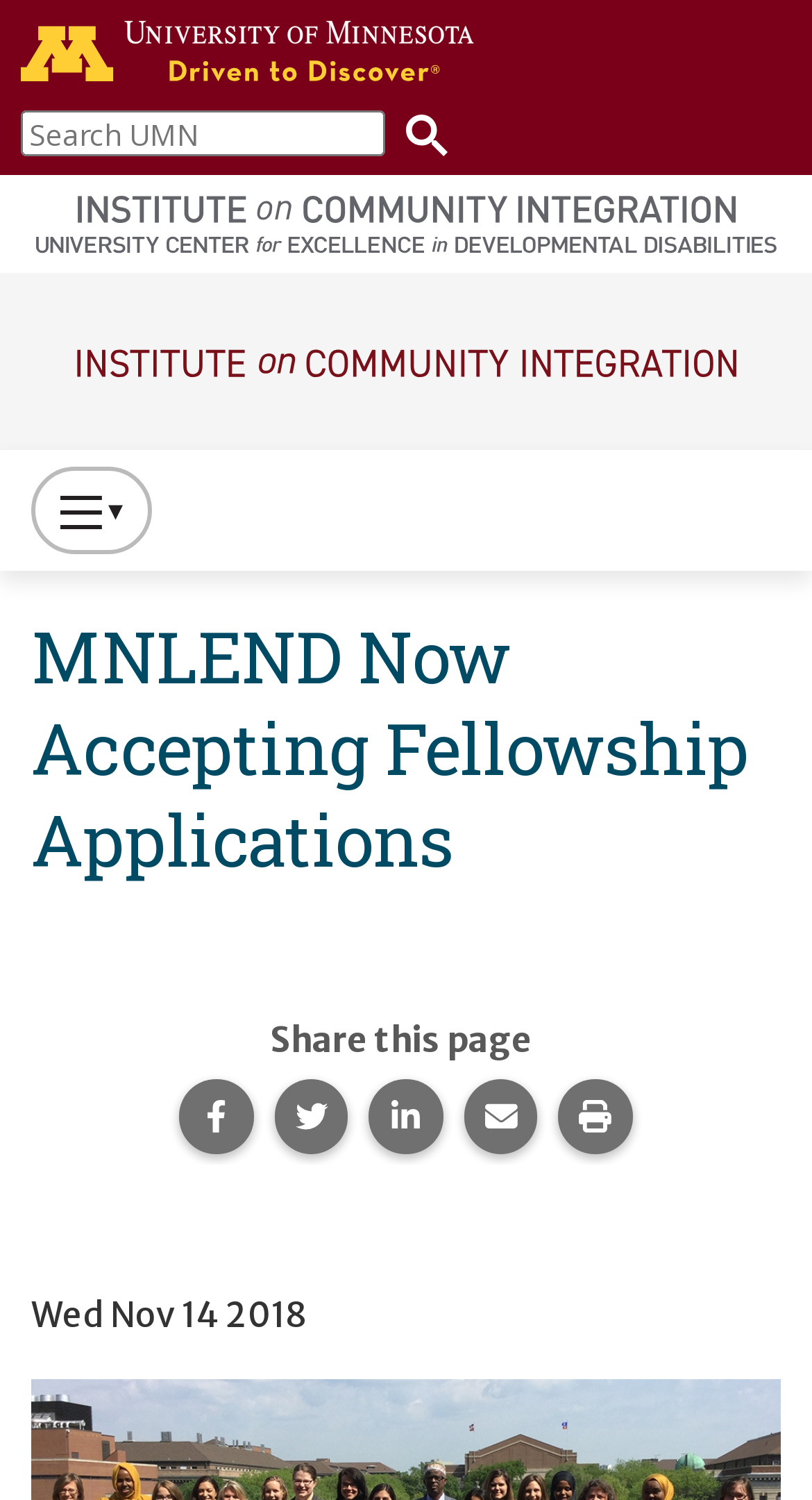Using the details in the image, give a detailed response to the question below:
What is the date displayed at the bottom of the page?

I found the answer by looking at the bottom of the webpage, where there is a static text element that displays the date 'Wed Nov 14 2018'. This suggests that the webpage was last updated or published on this date.